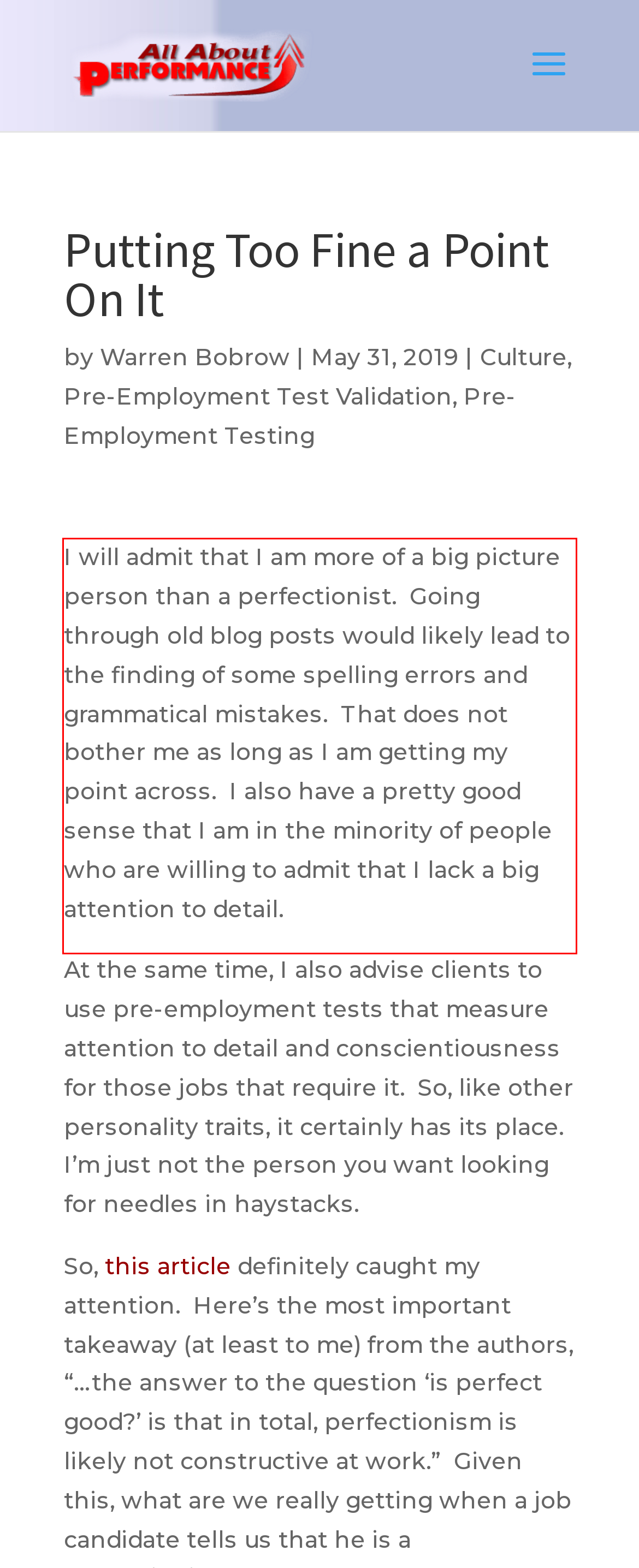You are looking at a screenshot of a webpage with a red rectangle bounding box. Use OCR to identify and extract the text content found inside this red bounding box.

I will admit that I am more of a big picture person than a perfectionist. Going through old blog posts would likely lead to the finding of some spelling errors and grammatical mistakes. That does not bother me as long as I am getting my point across. I also have a pretty good sense that I am in the minority of people who are willing to admit that I lack a big attention to detail.